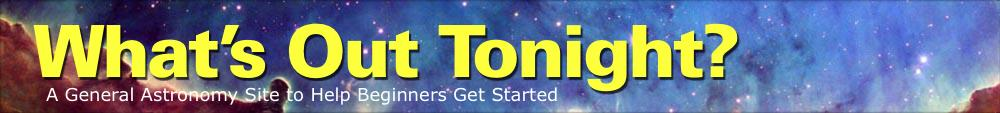What is the dominant color of the cosmic backdrop?
Answer with a single word or phrase by referring to the visual content.

Blues and purples